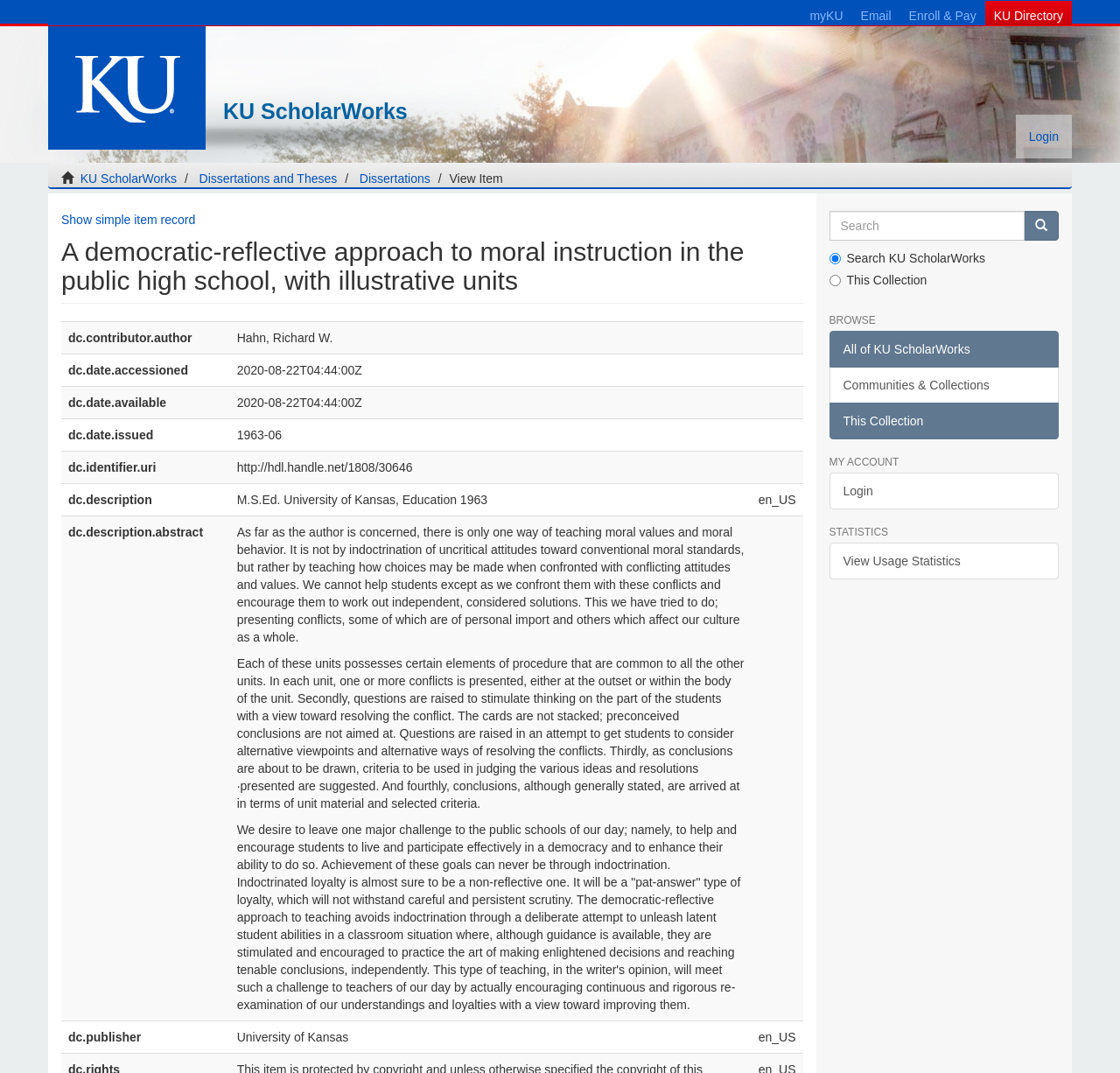Provide the bounding box coordinates in the format (top-left x, top-left y, bottom-right x, bottom-right y). All values are floating point numbers between 0 and 1. Determine the bounding box coordinate of the UI element described as: Liquid Records

None